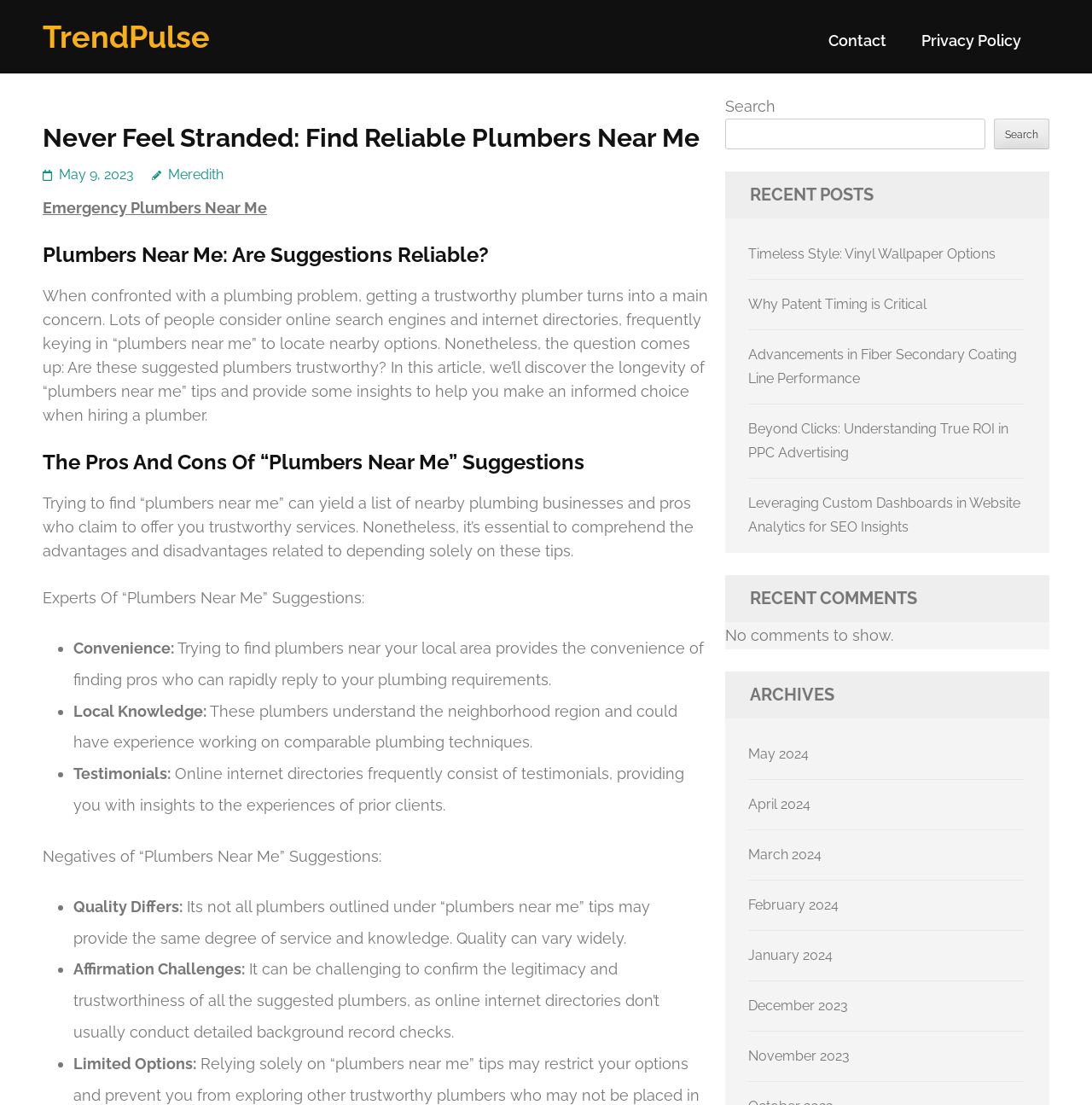Identify the bounding box coordinates for the region of the element that should be clicked to carry out the instruction: "Contact us". The bounding box coordinates should be four float numbers between 0 and 1, i.e., [left, top, right, bottom].

[0.759, 0.029, 0.812, 0.059]